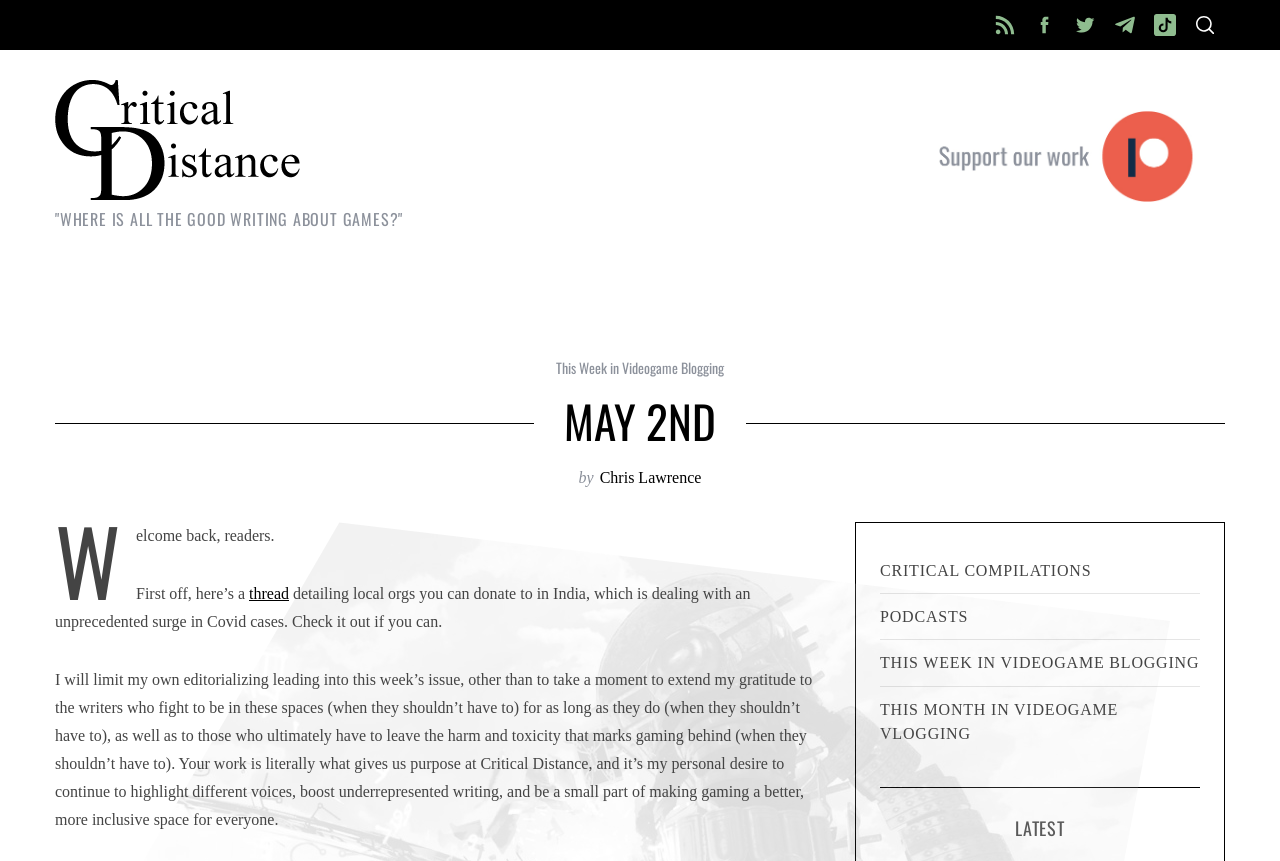What is the name of the website?
Utilize the image to construct a detailed and well-explained answer.

The name of the website can be determined by looking at the link 'Critical Distance - "Where is all the good writing about games?"' which suggests that the website is named Critical Distance.